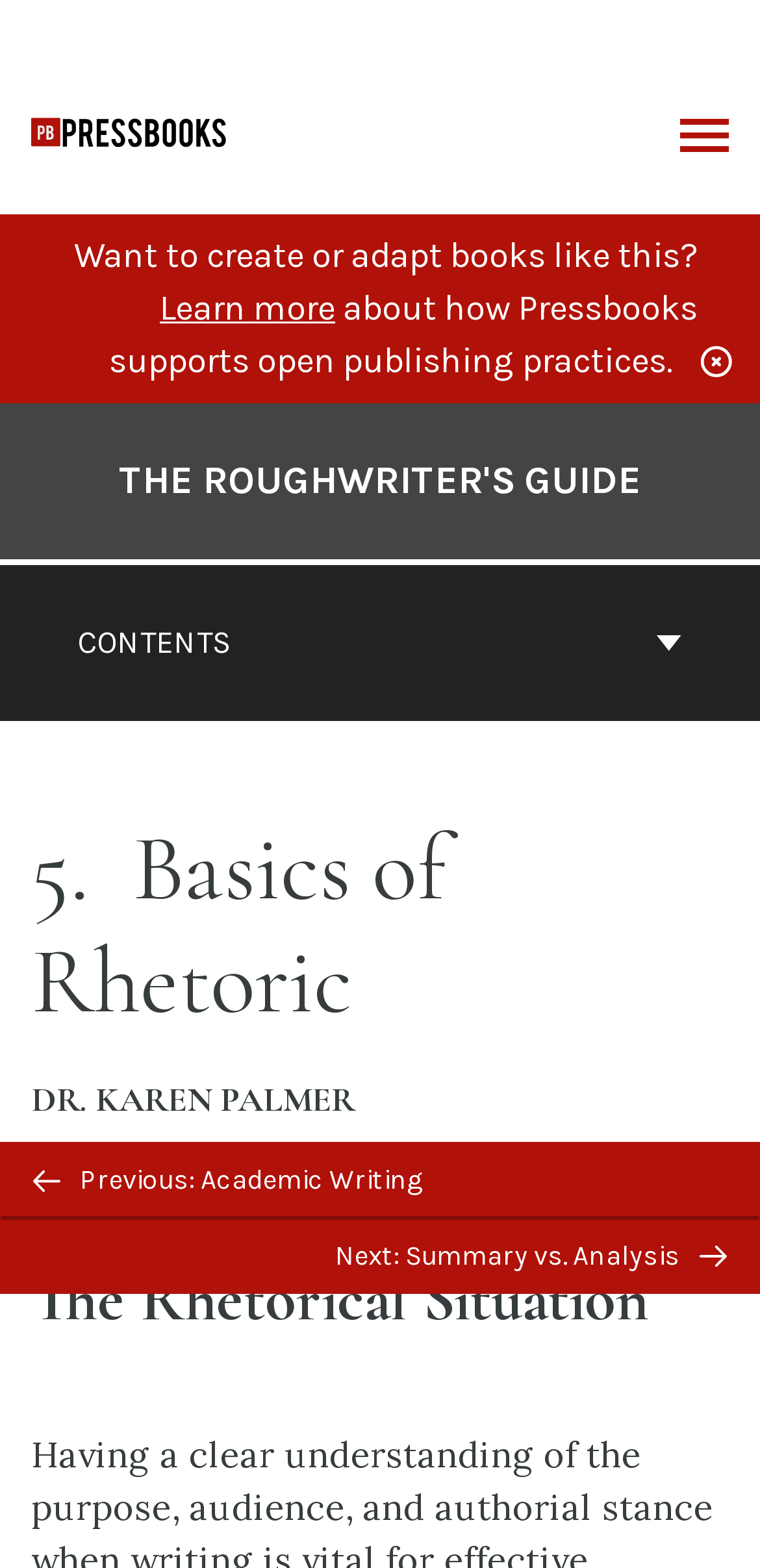Give a concise answer using only one word or phrase for this question:
Who is the author of 'The RoughWriter's Guide'?

Dr. Karen Palmer